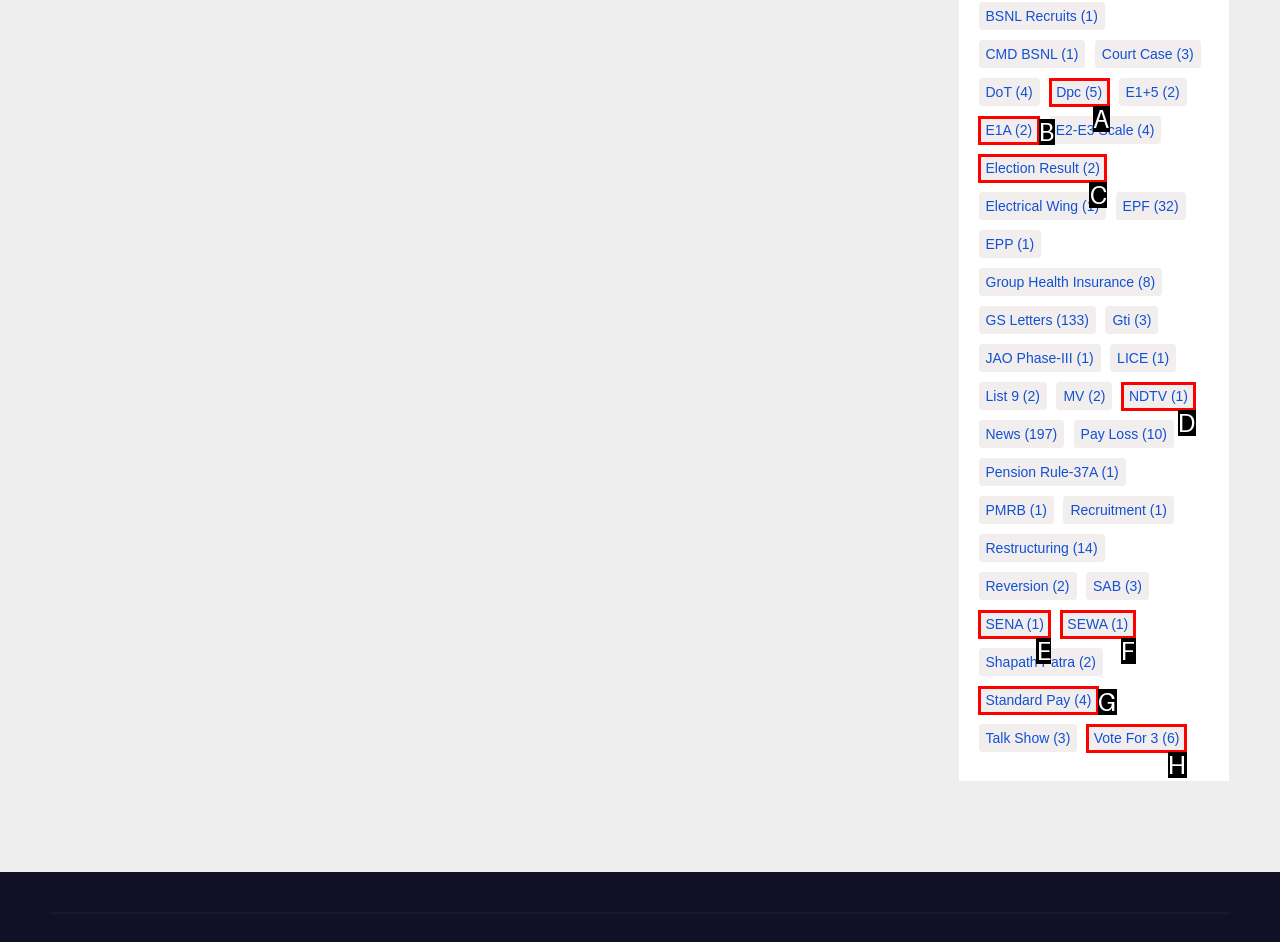Find the option that fits the given description: Vote for 3 (6)
Answer with the letter representing the correct choice directly.

H